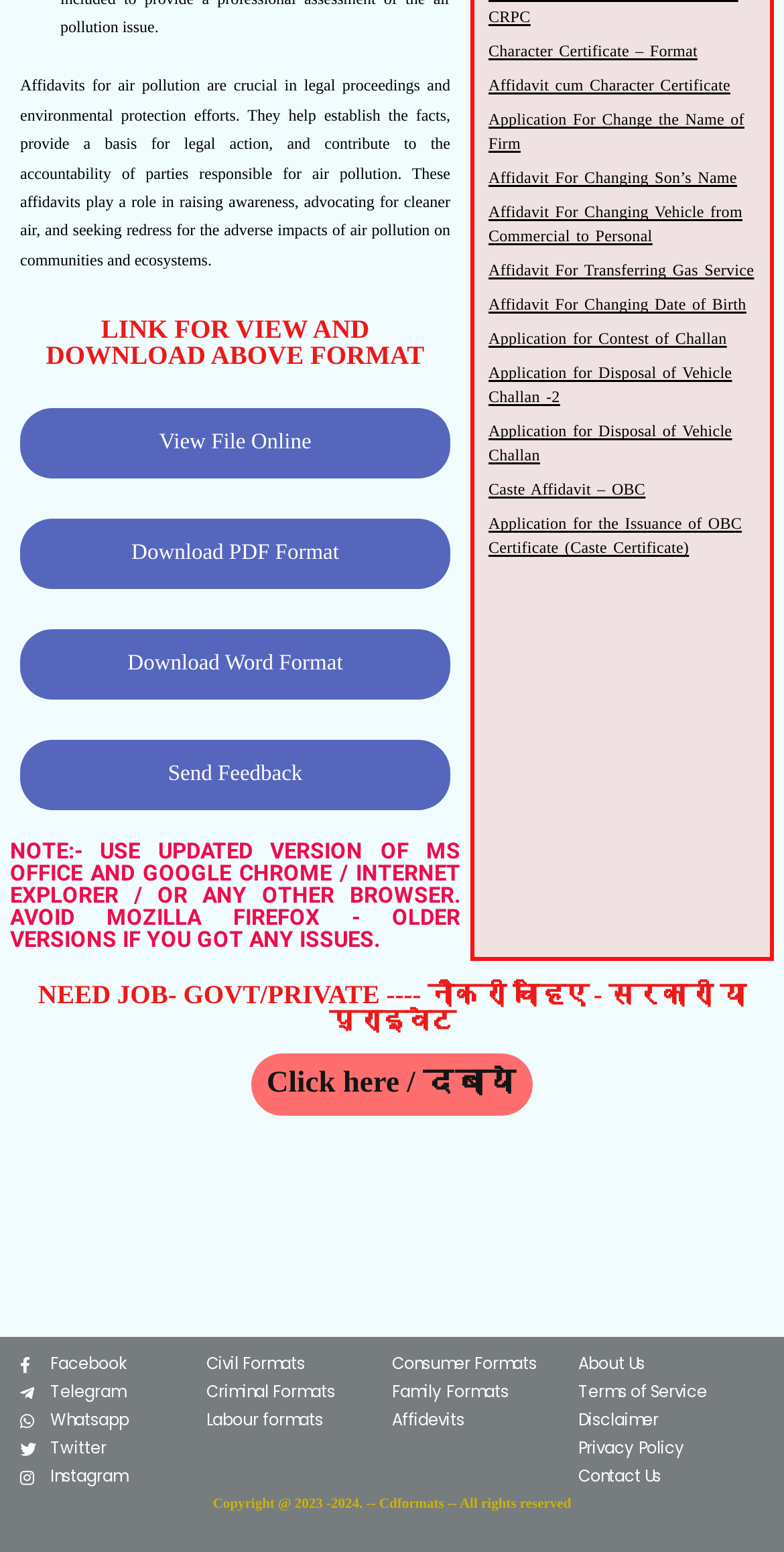Carefully examine the image and provide an in-depth answer to the question: How many types of formats are listed on the webpage?

The webpage lists seven types of formats, including Character Certificate, Affidavit cum Character Certificate, Application For Change the Name of Firm, and four others, as indicated by the headings and links on the webpage.